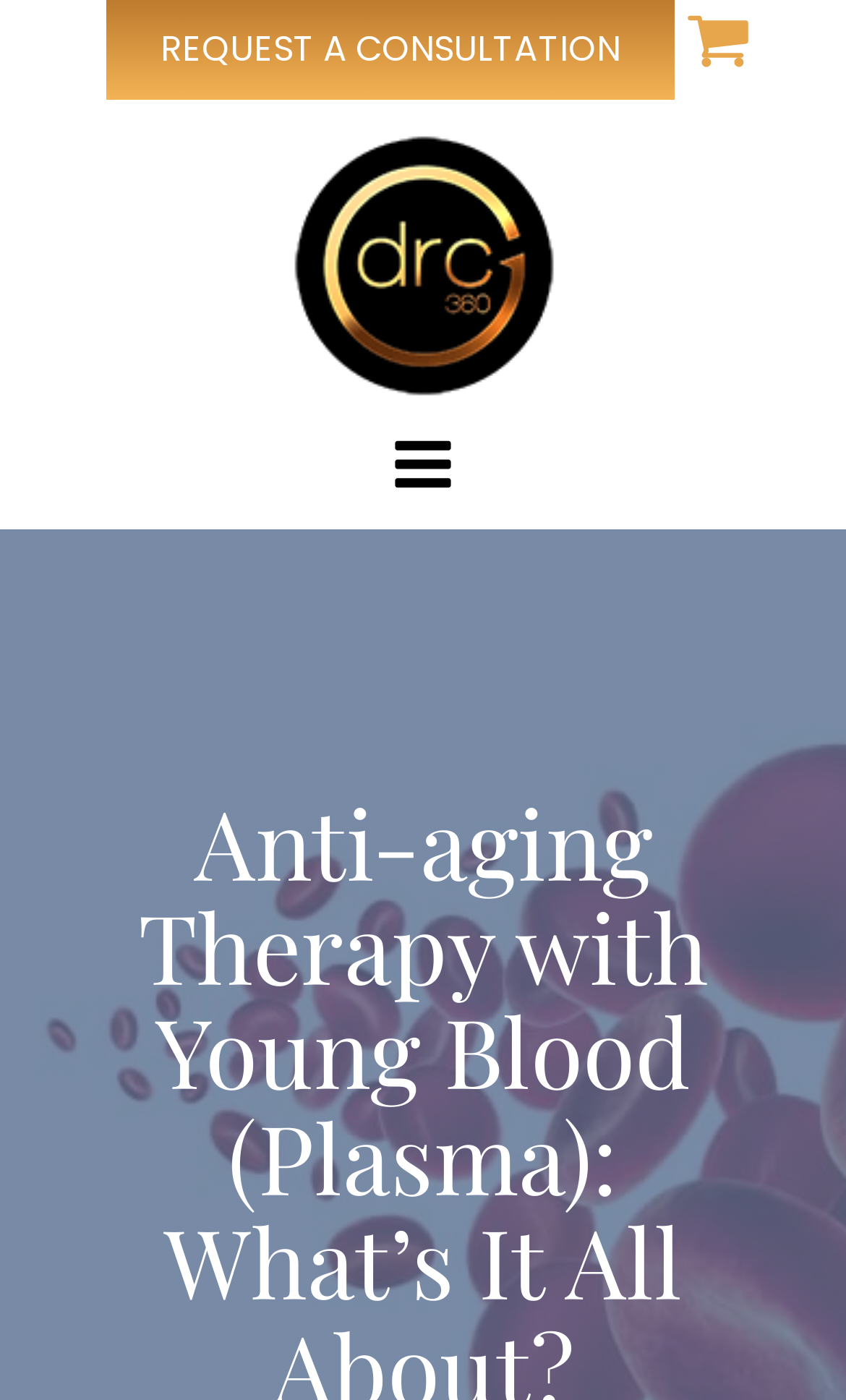Please answer the following query using a single word or phrase: 
How many links are there at the top of the webpage?

Three